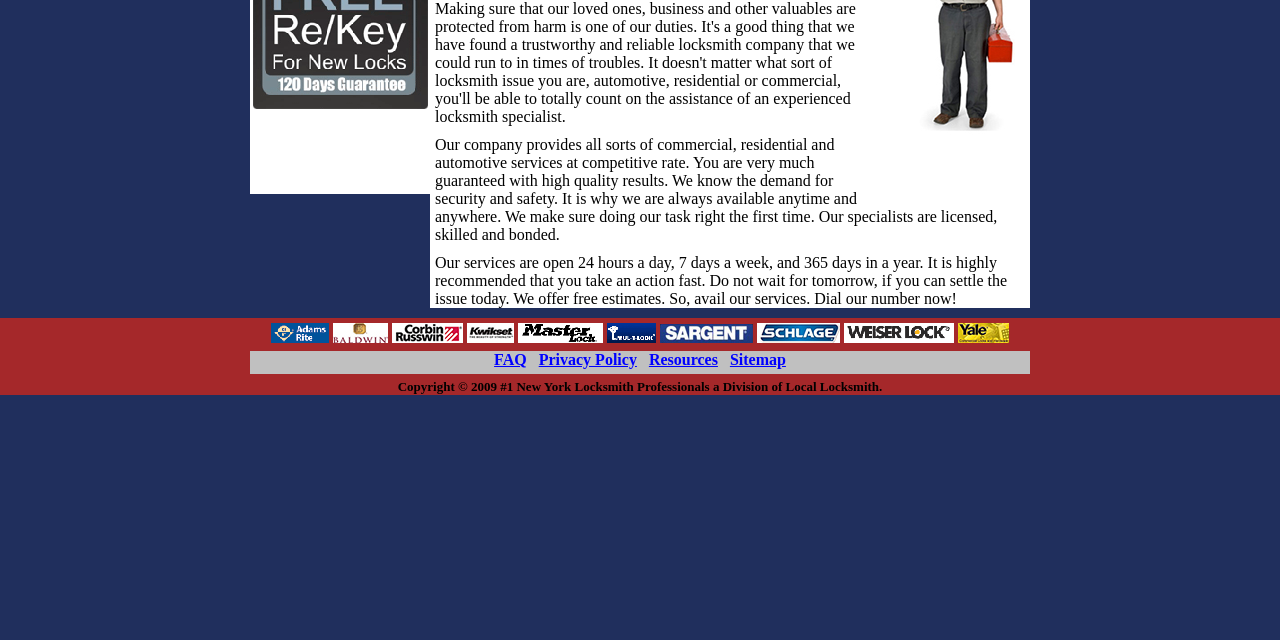Please provide the bounding box coordinate of the region that matches the element description: Privacy Policy. Coordinates should be in the format (top-left x, top-left y, bottom-right x, bottom-right y) and all values should be between 0 and 1.

[0.421, 0.548, 0.498, 0.575]